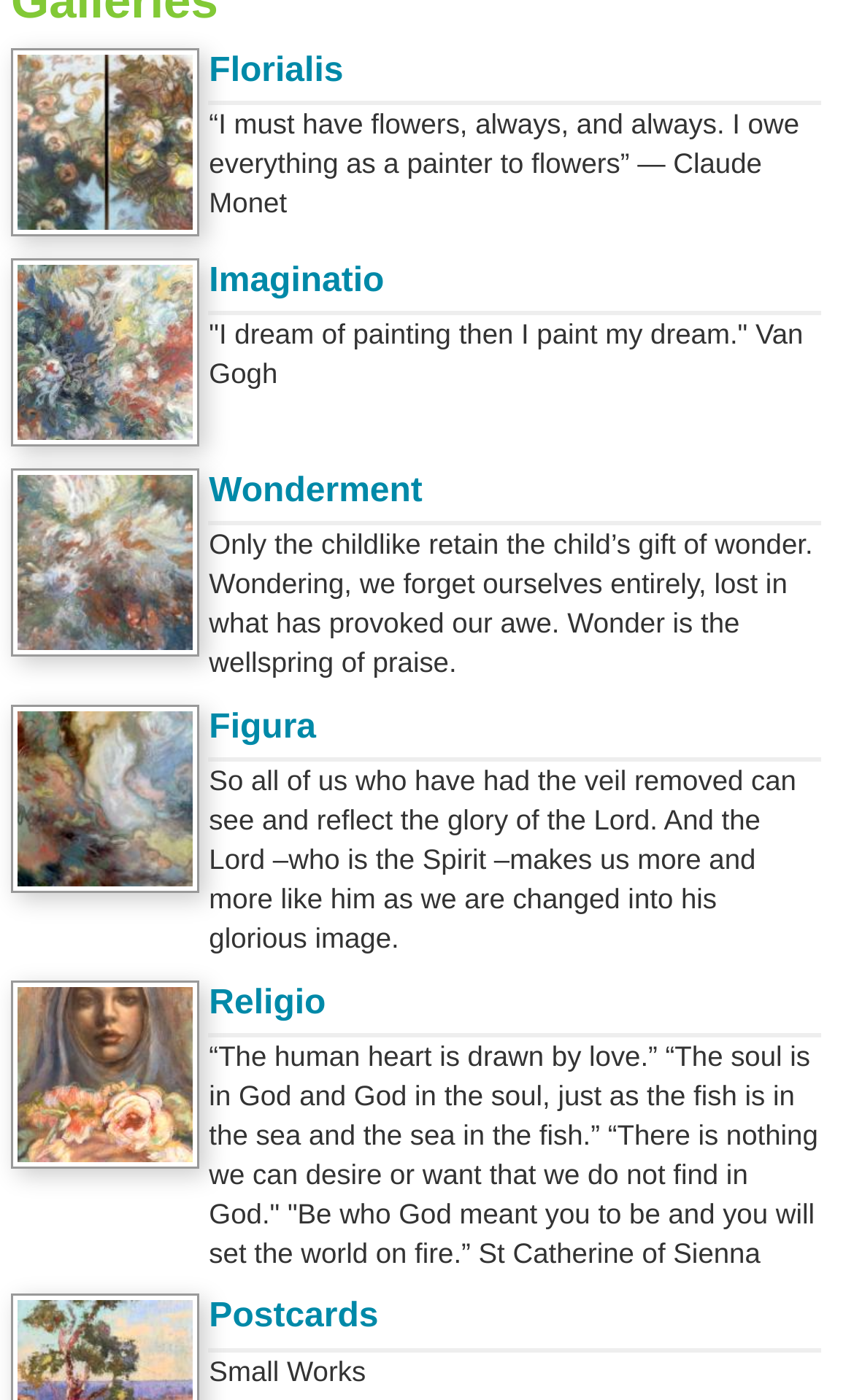Please identify the bounding box coordinates of the region to click in order to complete the given instruction: "Click on Florialis". The coordinates should be four float numbers between 0 and 1, i.e., [left, top, right, bottom].

[0.013, 0.034, 0.233, 0.168]